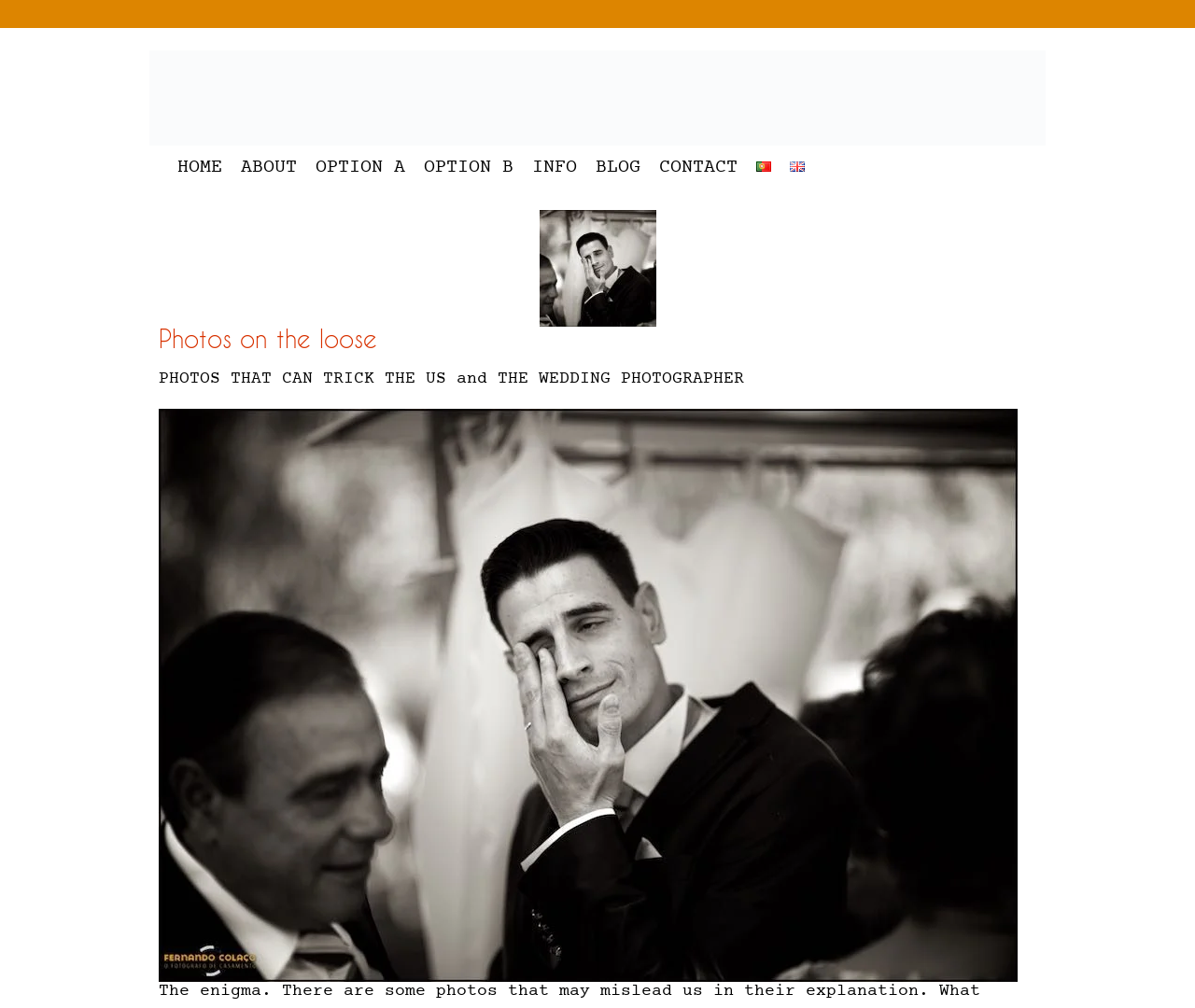What is the language option next to 'English'?
Based on the image, answer the question with a single word or brief phrase.

Português